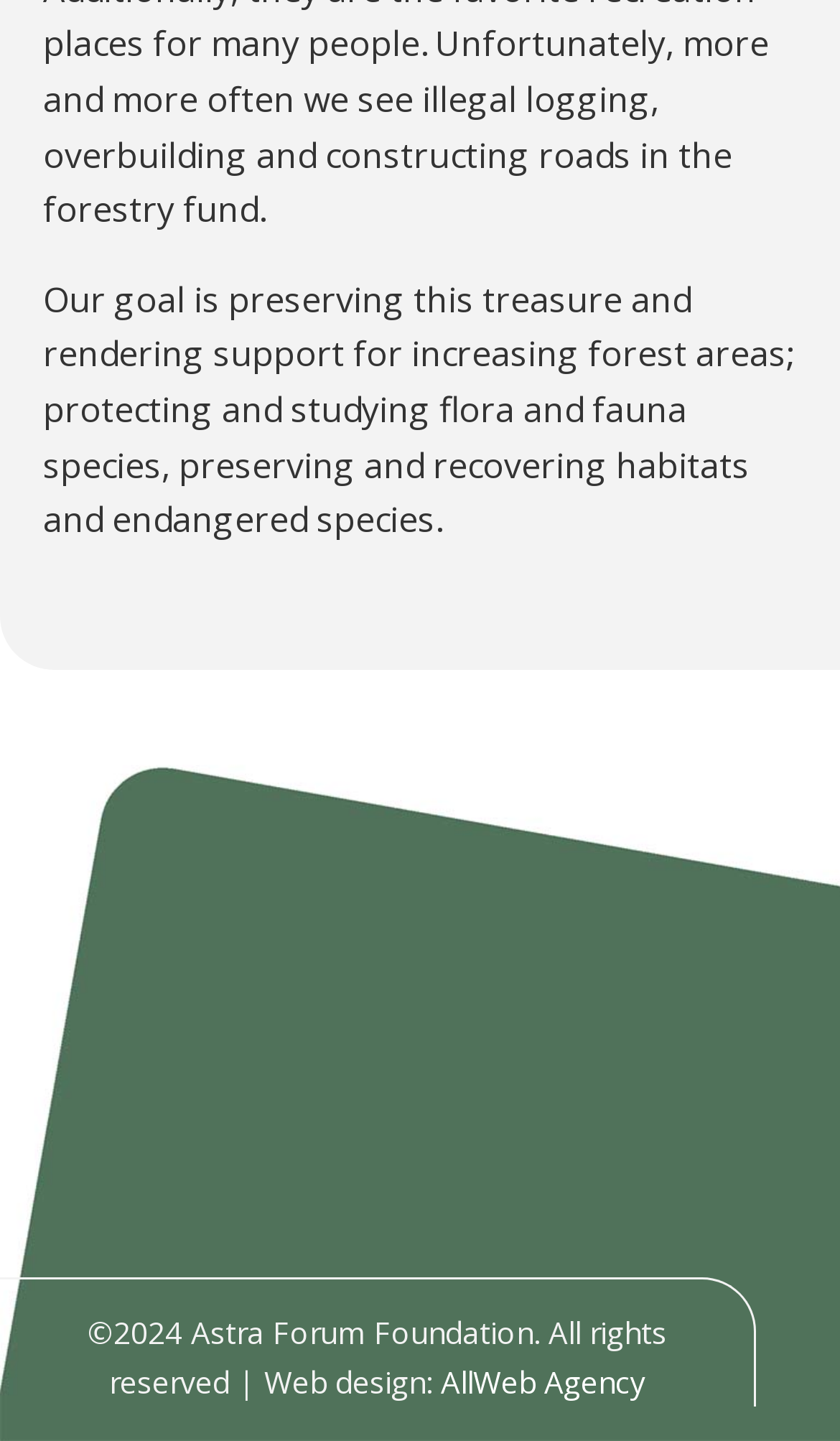Reply to the question below using a single word or brief phrase:
What is the organization trying to protect?

Flora and fauna species